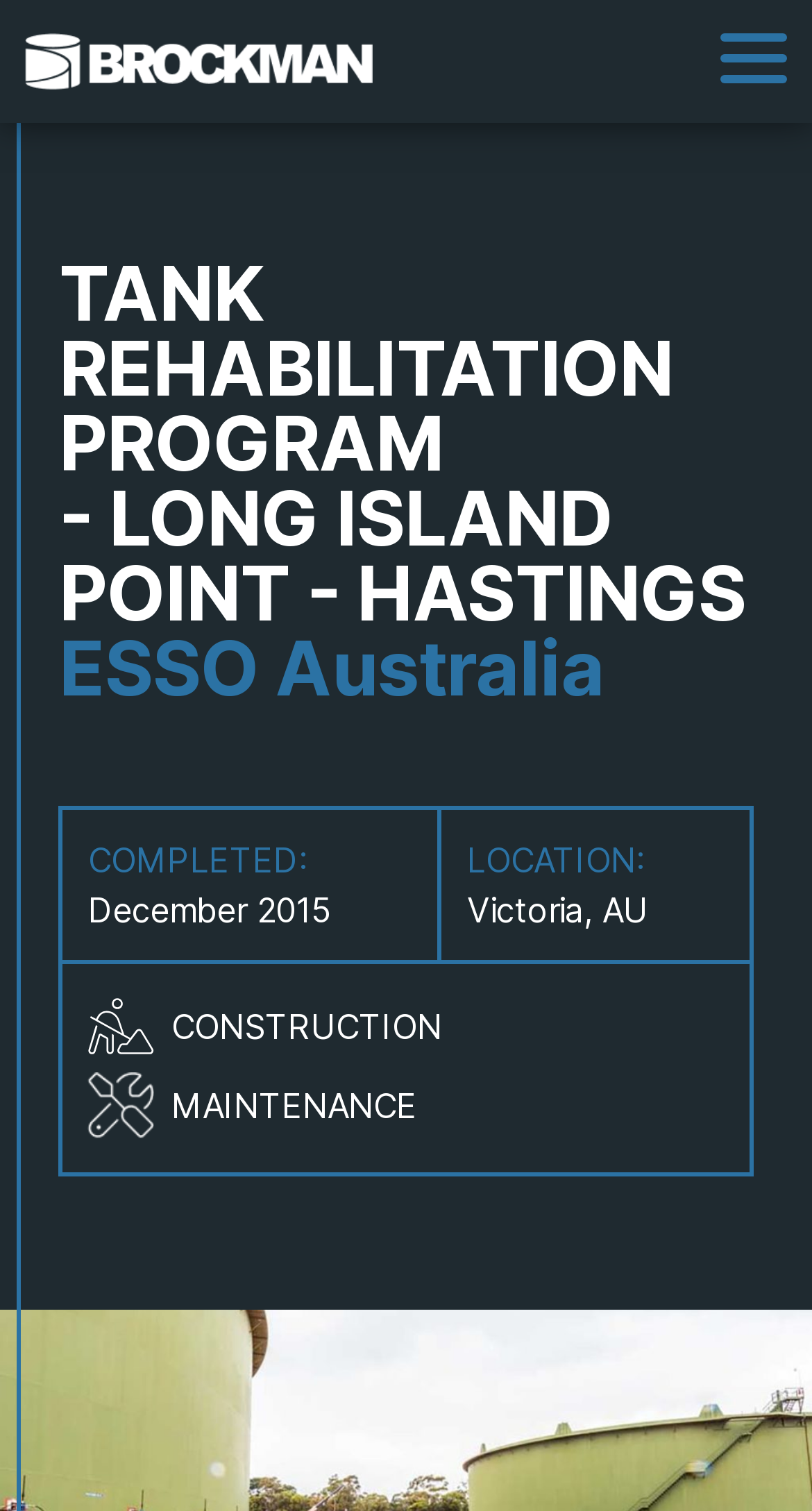What is the completion date of the project?
Answer the question with a single word or phrase by looking at the picture.

December 2015